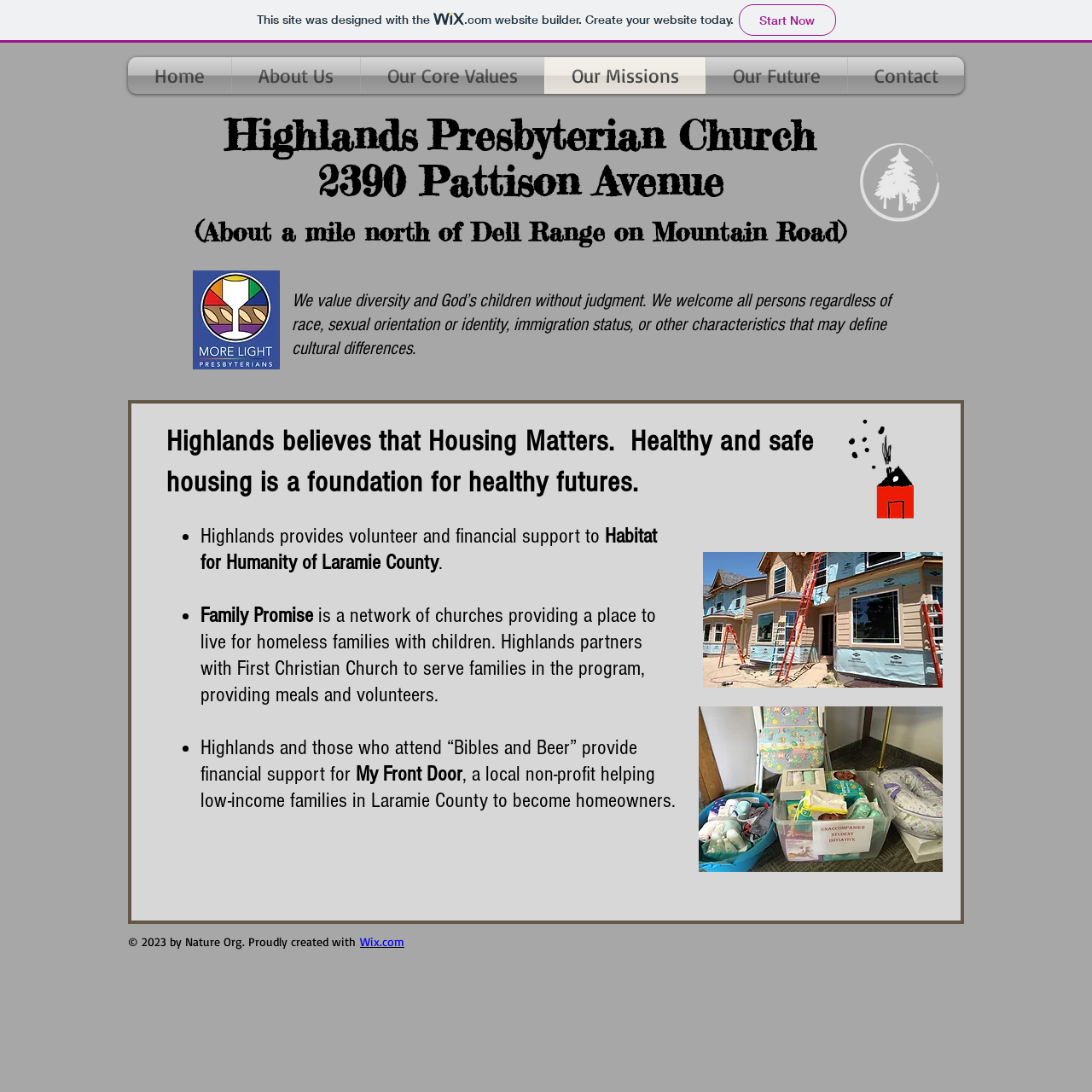Offer a meticulous caption that includes all visible features of the webpage.

The webpage is about Housing and Homeless services provided by Highlands Presbyterian Church. At the top, there is a navigation menu with links to different sections of the website, including Home, About Us, Our Core Values, Our Missions, Our Future, and Contact. Below the navigation menu, there is a logo of the church and a heading that displays the church's name and address.

On the left side of the page, there is a section that highlights the church's values, stating that they welcome all persons regardless of race, sexual orientation, or other characteristics. Below this section, there is a main content area that discusses the importance of housing and how Highlands believes that healthy and safe housing is a foundation for healthy futures.

The main content area is divided into three sections, each marked with a bullet point. The first section talks about Highlands' support for Habitat for Humanity of Laramie County, with an image of a house on the right side. The second section discusses the church's partnership with Family Promise, a network of churches providing a place to live for homeless families with children. The third section mentions Highlands' financial support for My Front Door, a local non-profit helping low-income families in Laramie County to become homeowners.

There are two images on the right side of the page, one showing a Habitat for Humanity build and the other showing a student donation. At the bottom of the page, there is a copyright notice and a link to Wix.com, the website builder used to create the site.